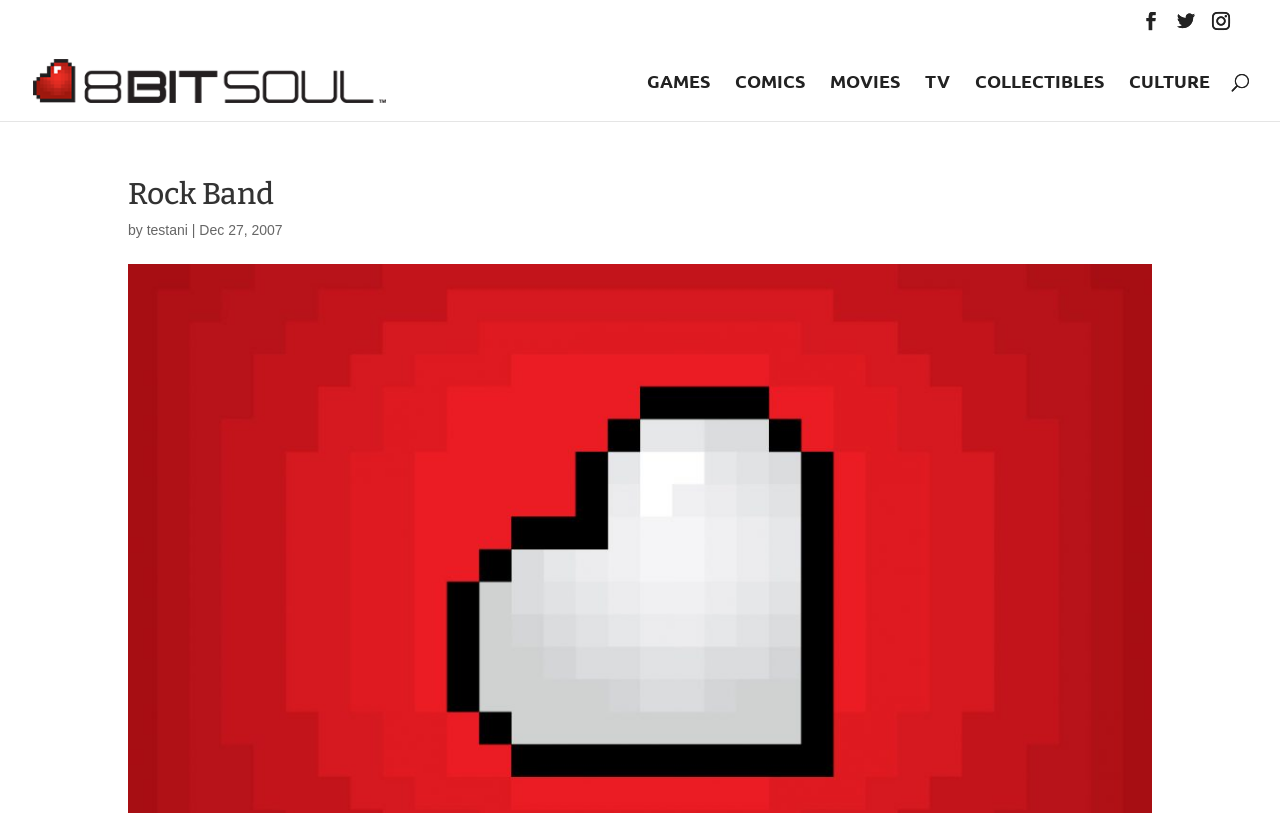Find the bounding box coordinates of the element to click in order to complete the given instruction: "Fill in the 'Name' field."

None